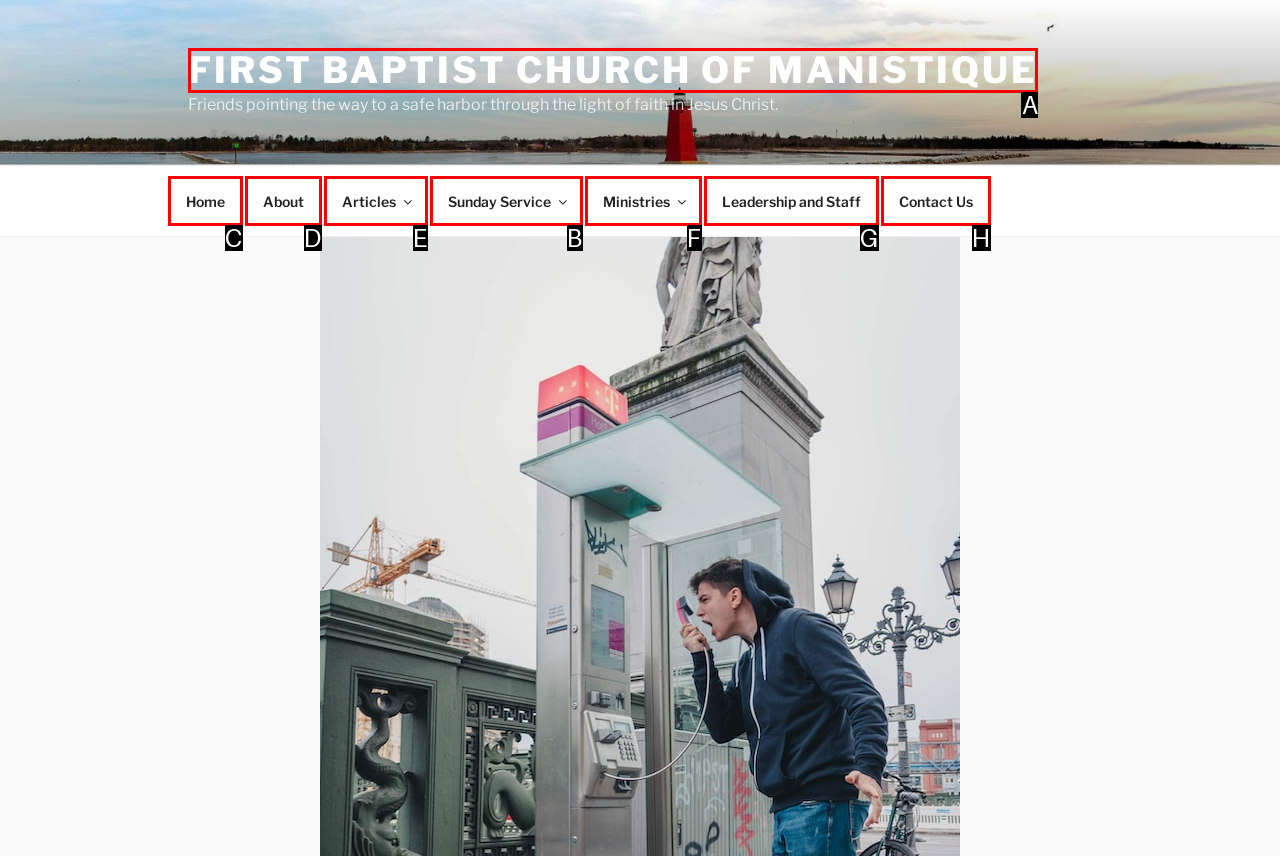To complete the instruction: check sunday service, which HTML element should be clicked?
Respond with the option's letter from the provided choices.

B